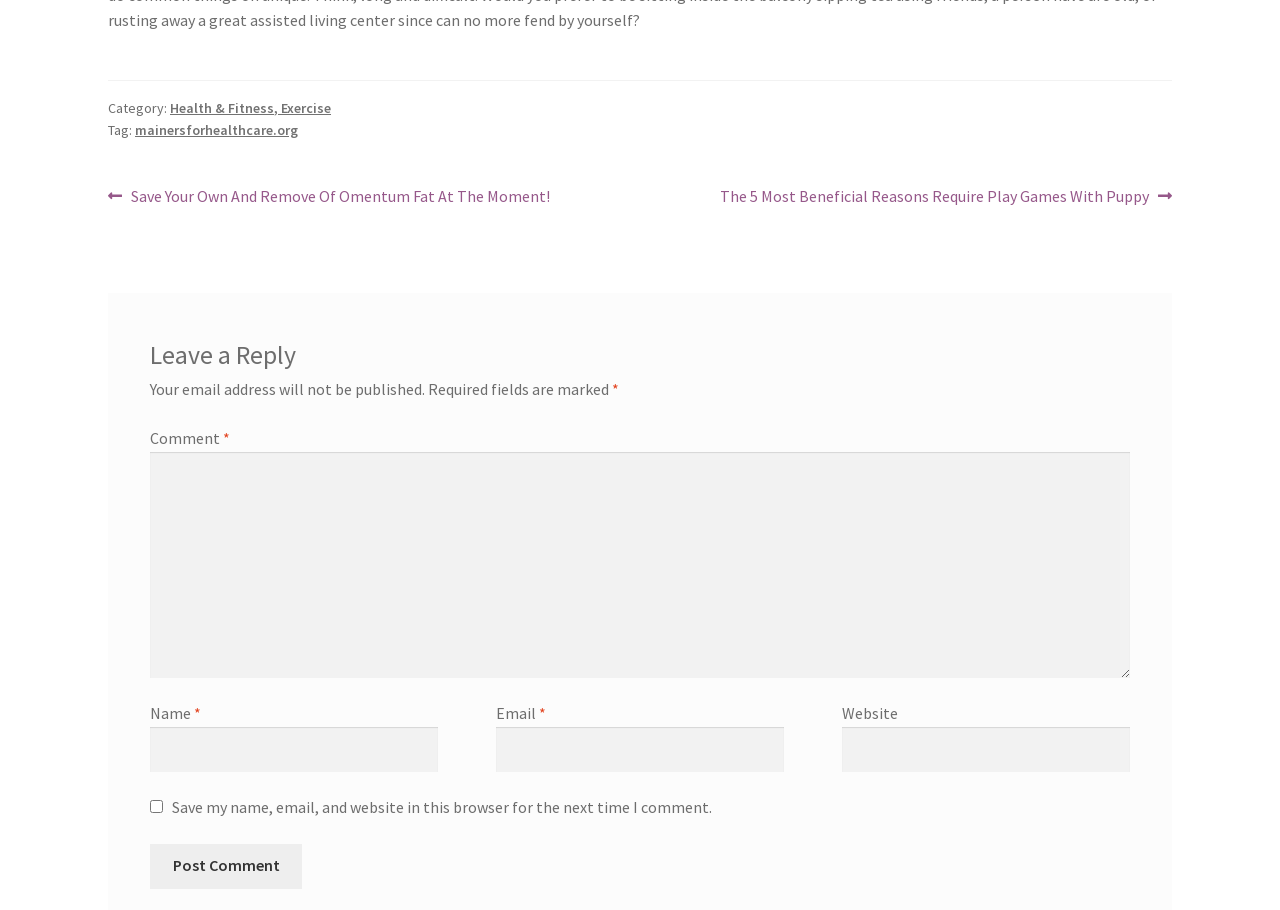Given the element description parent_node: Email * aria-describedby="email-notes" name="email", identify the bounding box coordinates for the UI element on the webpage screenshot. The format should be (top-left x, top-left y, bottom-right x, bottom-right y), with values between 0 and 1.

[0.387, 0.799, 0.613, 0.849]